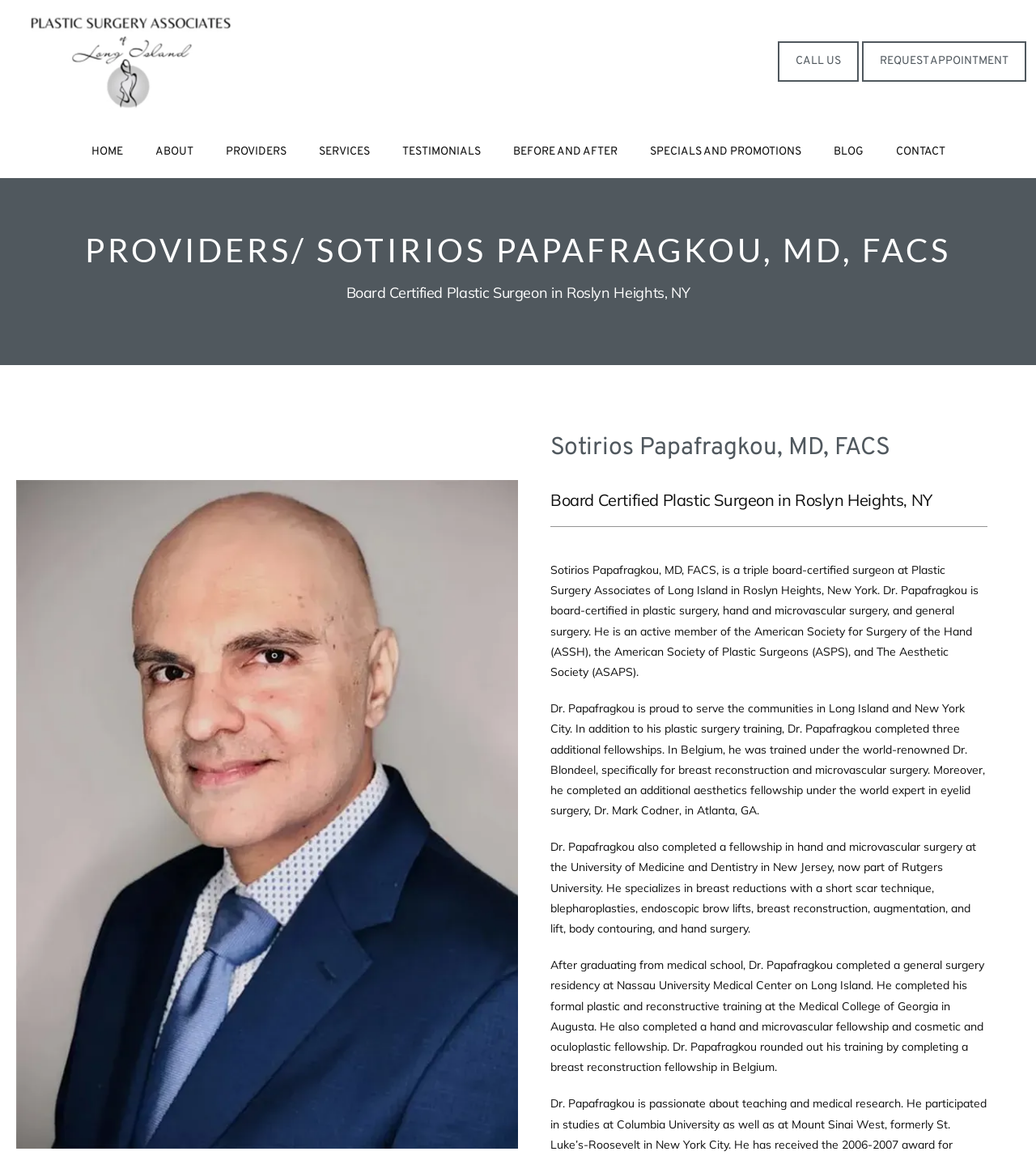From the element description: "Home", extract the bounding box coordinates of the UI element. The coordinates should be expressed as four float numbers between 0 and 1, in the order [left, top, right, bottom].

[0.088, 0.125, 0.118, 0.137]